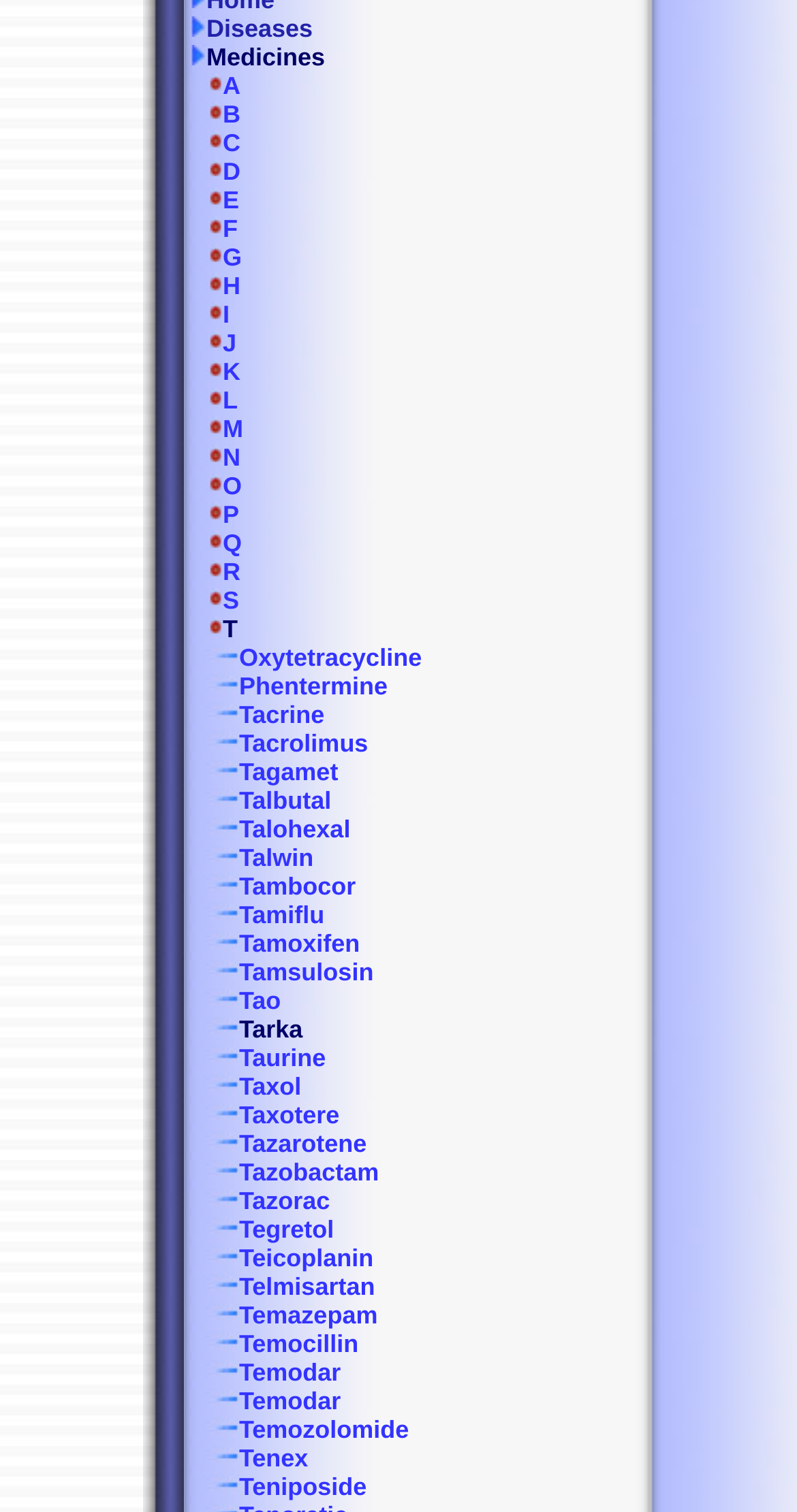Identify the bounding box for the described UI element. Provide the coordinates in (top-left x, top-left y, bottom-right x, bottom-right y) format with values ranging from 0 to 1: P

[0.238, 0.331, 0.3, 0.35]